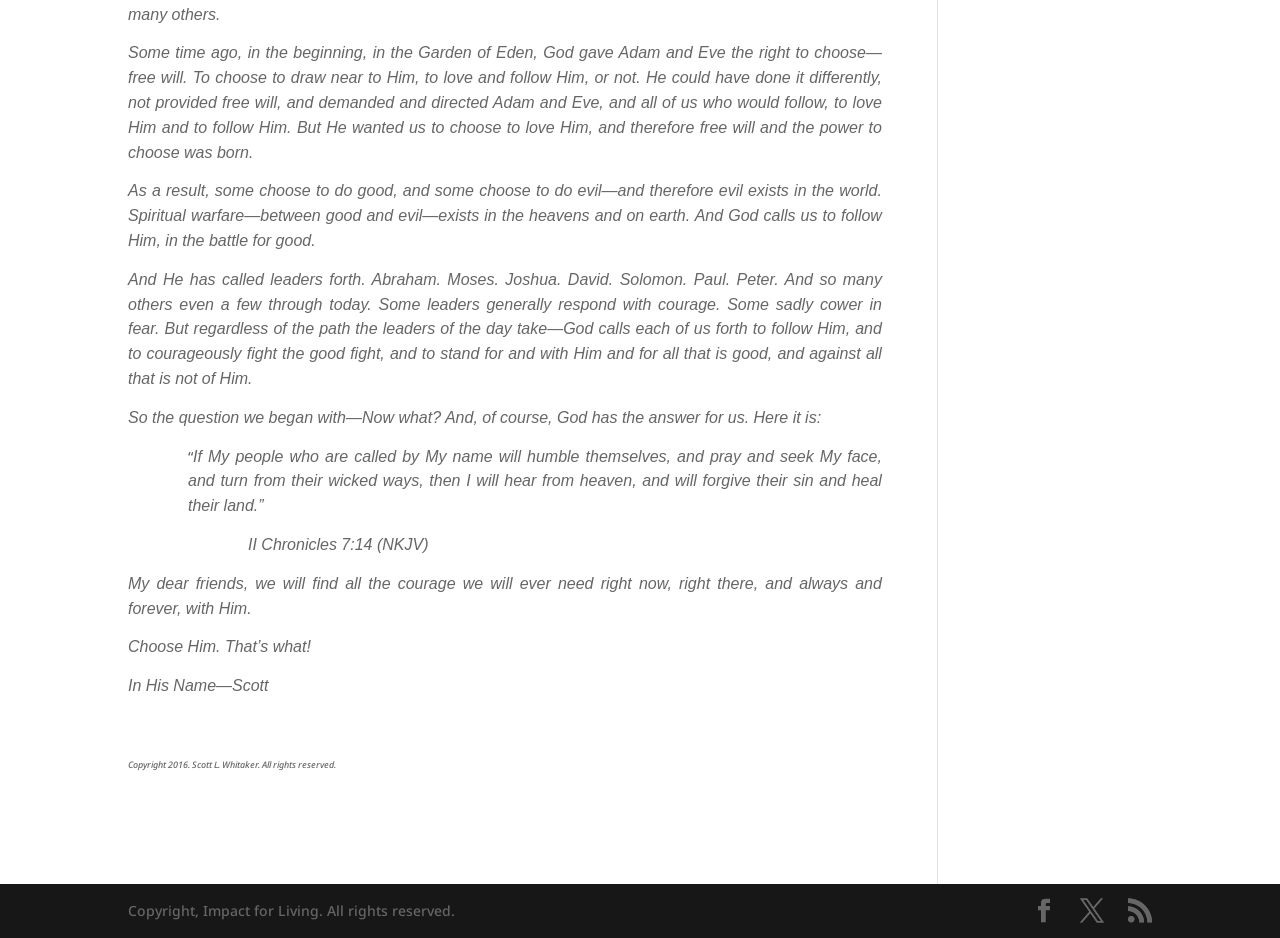Determine the bounding box coordinates in the format (top-left x, top-left y, bottom-right x, bottom-right y). Ensure all values are floating point numbers between 0 and 1. Identify the bounding box of the UI element described by: X

[0.844, 0.959, 0.862, 0.985]